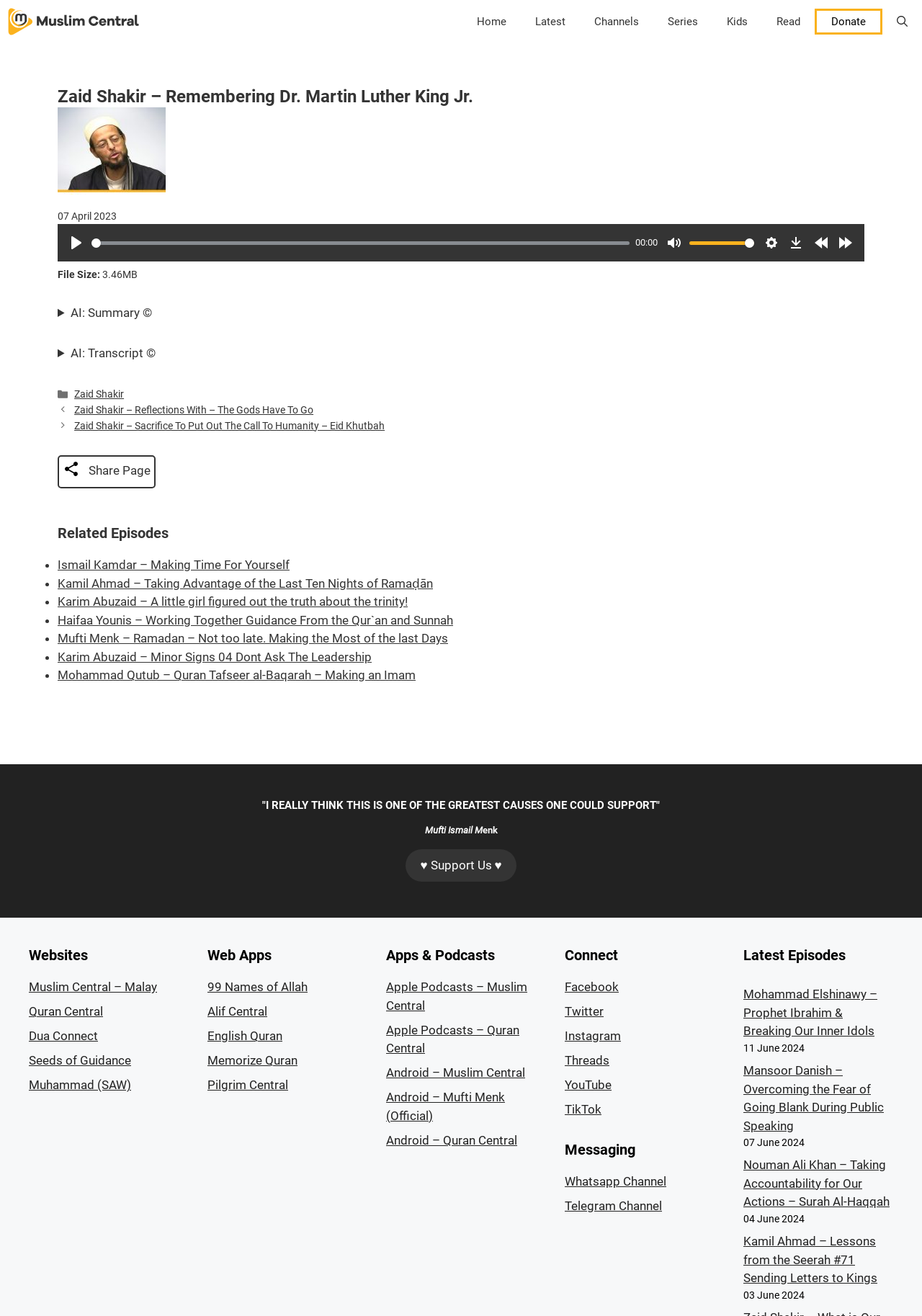Identify the bounding box coordinates of the clickable section necessary to follow the following instruction: "Support Muslim Central". The coordinates should be presented as four float numbers from 0 to 1, i.e., [left, top, right, bottom].

[0.44, 0.645, 0.56, 0.67]